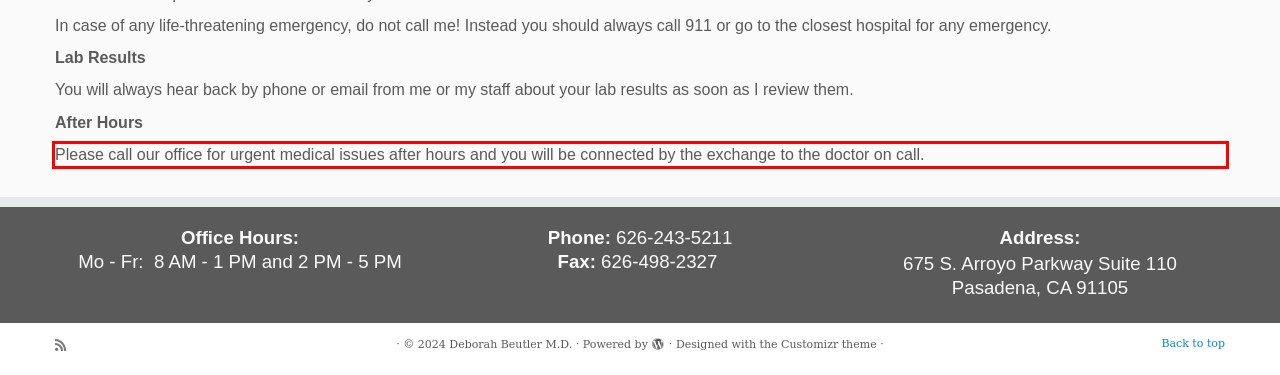Please take the screenshot of the webpage, find the red bounding box, and generate the text content that is within this red bounding box.

Please call our office for urgent medical issues after hours and you will be connected by the exchange to the doctor on call.